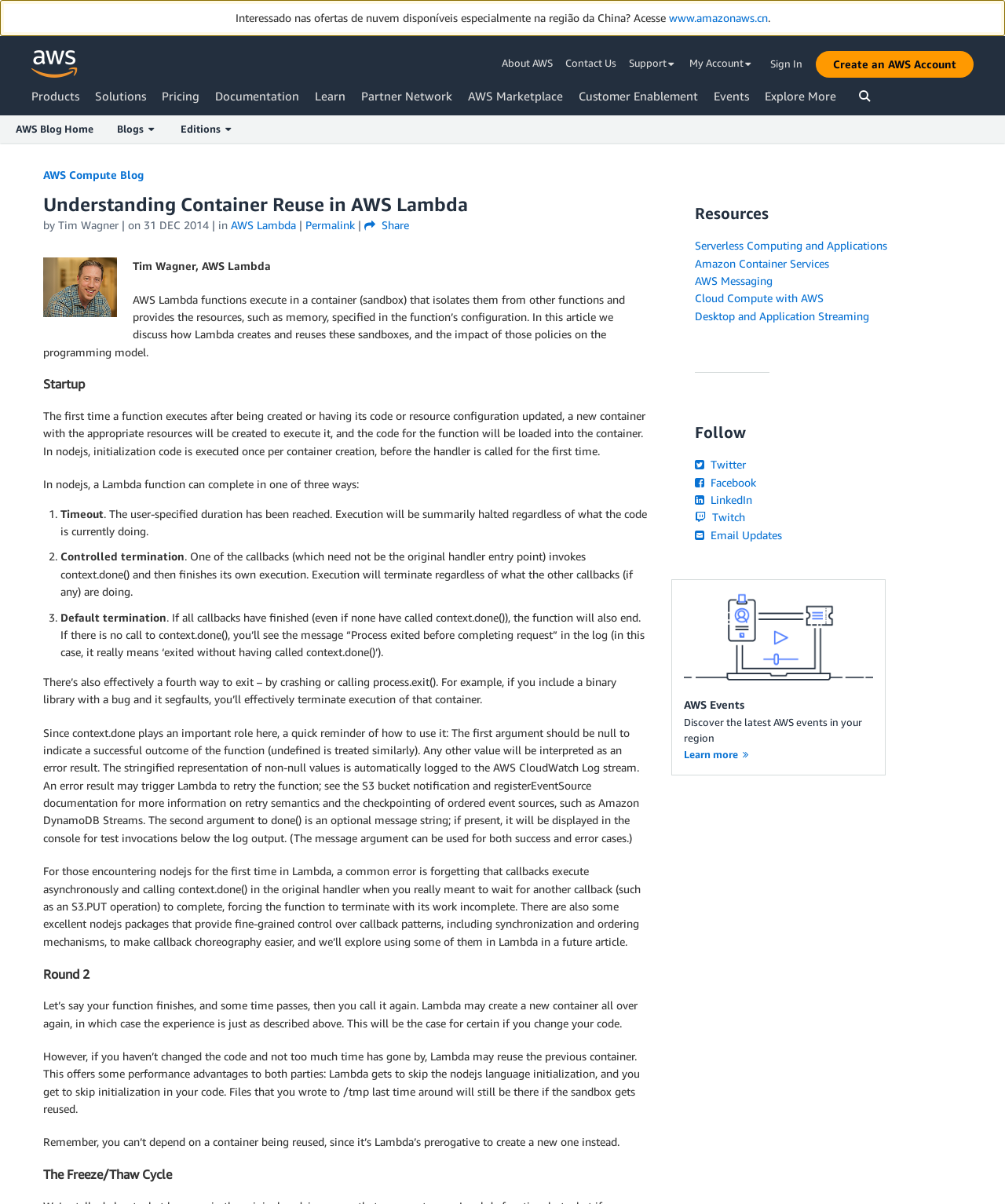How many ways can a Lambda function complete?
Refer to the image and respond with a one-word or short-phrase answer.

Three